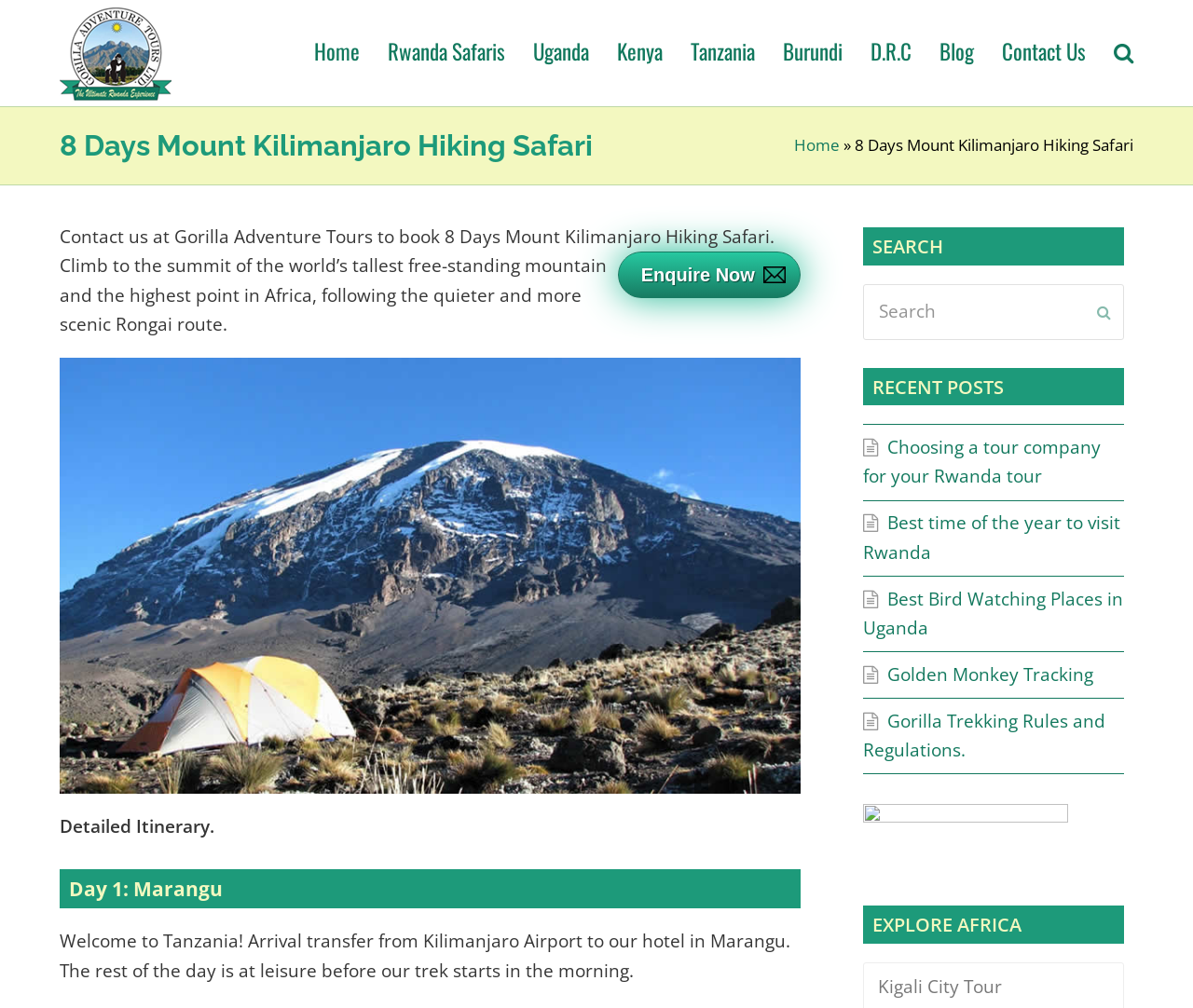Locate the bounding box coordinates of the element that should be clicked to execute the following instruction: "Search for something".

[0.724, 0.282, 0.942, 0.337]